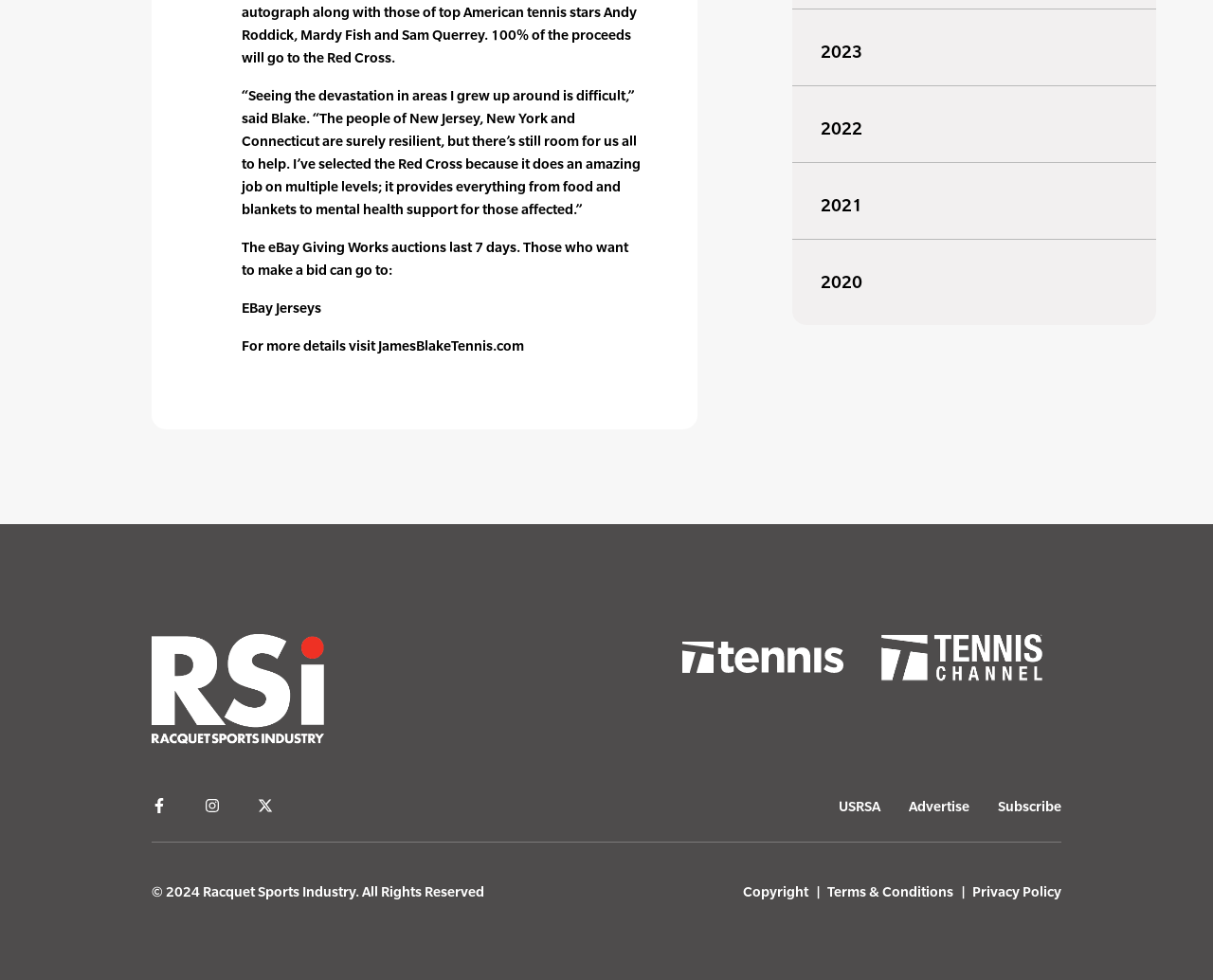Can you determine the bounding box coordinates of the area that needs to be clicked to fulfill the following instruction: "Subscribe to the newsletter"?

[0.823, 0.812, 0.875, 0.835]